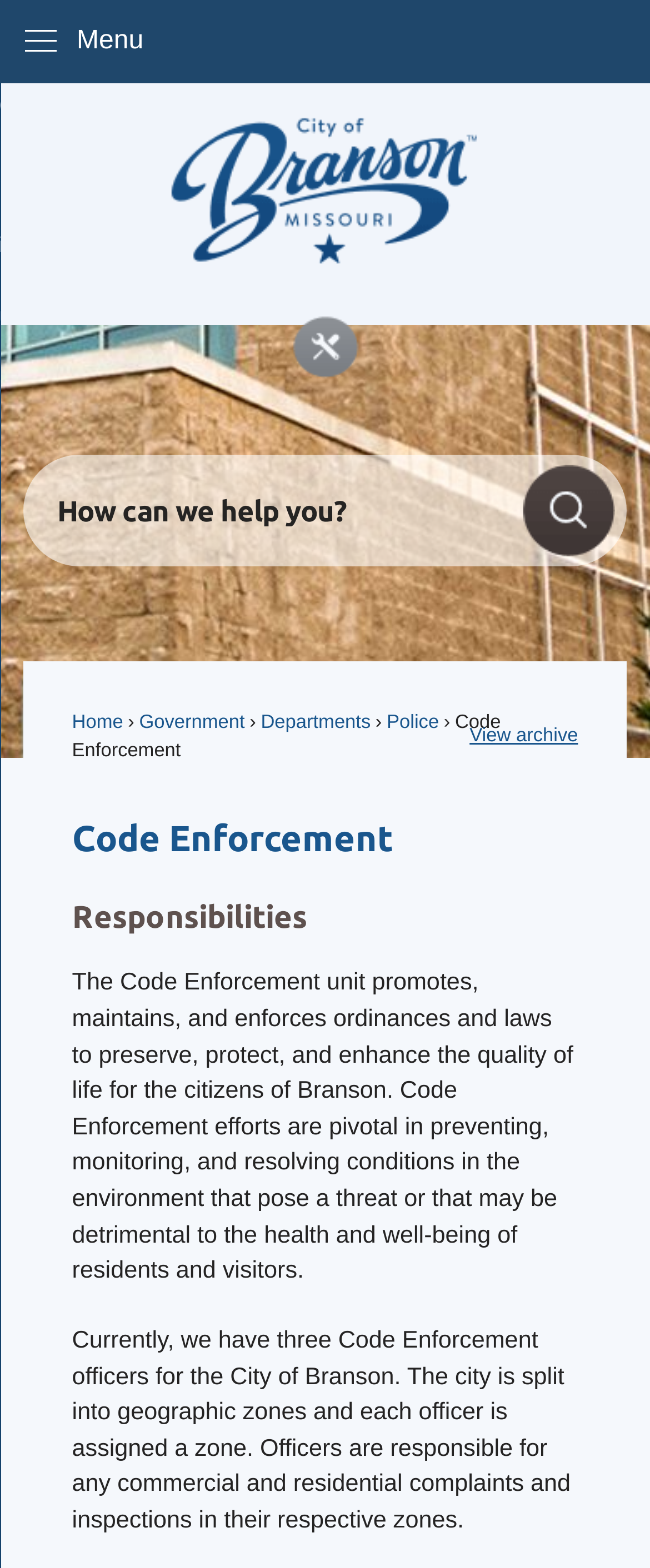How many Code Enforcement officers are there in Branson?
Please answer the question with a detailed response using the information from the screenshot.

According to the webpage, there are currently three Code Enforcement officers for the City of Branson, and each officer is assigned a geographic zone.